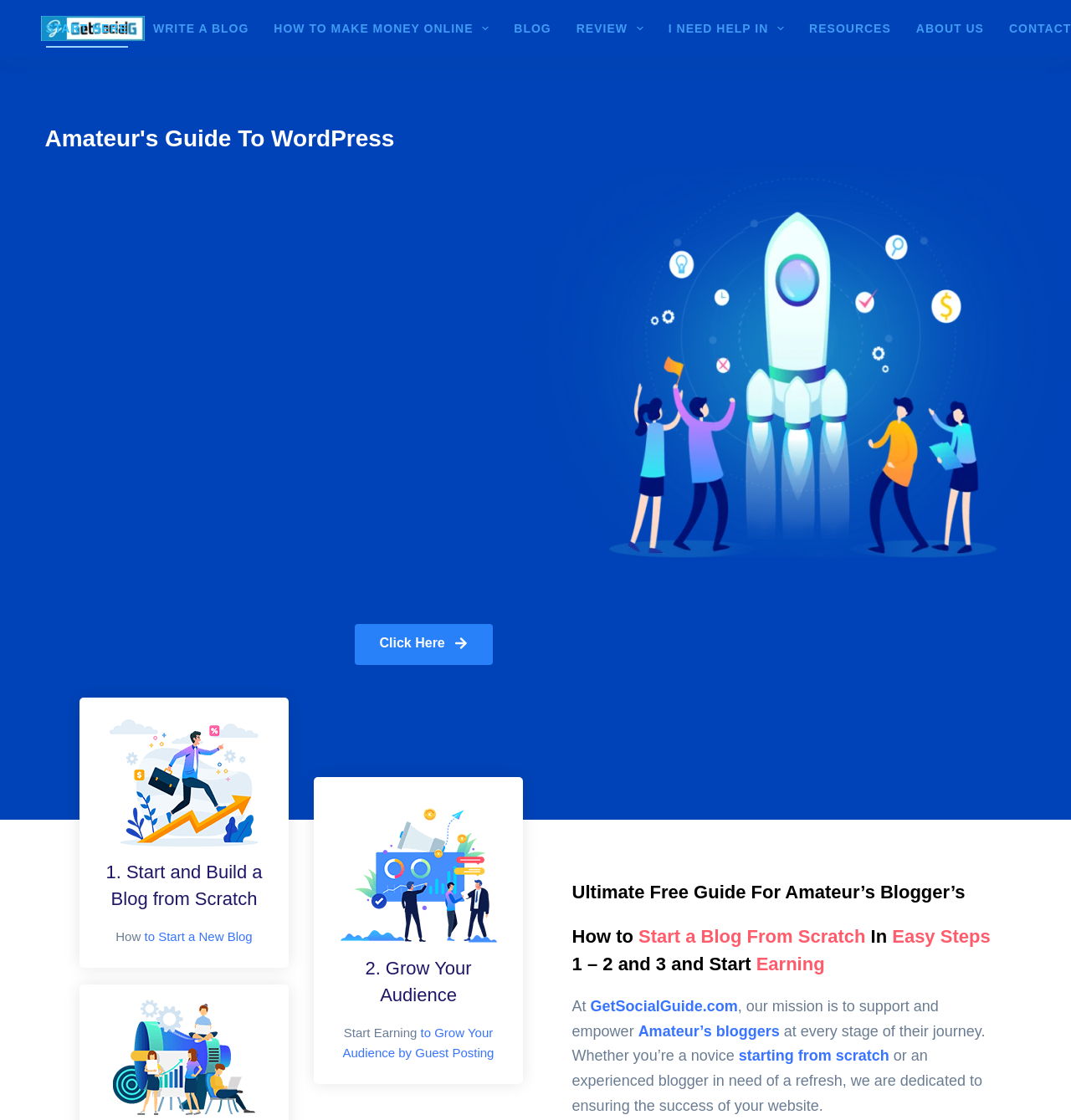How many steps are there to start a blog from scratch?
Provide a detailed answer to the question using information from the image.

The heading 'How to Start a Blog From Scratch In Easy Steps 1 – 2 and 3 and Start Earning' suggests that there are three steps to start a blog from scratch.